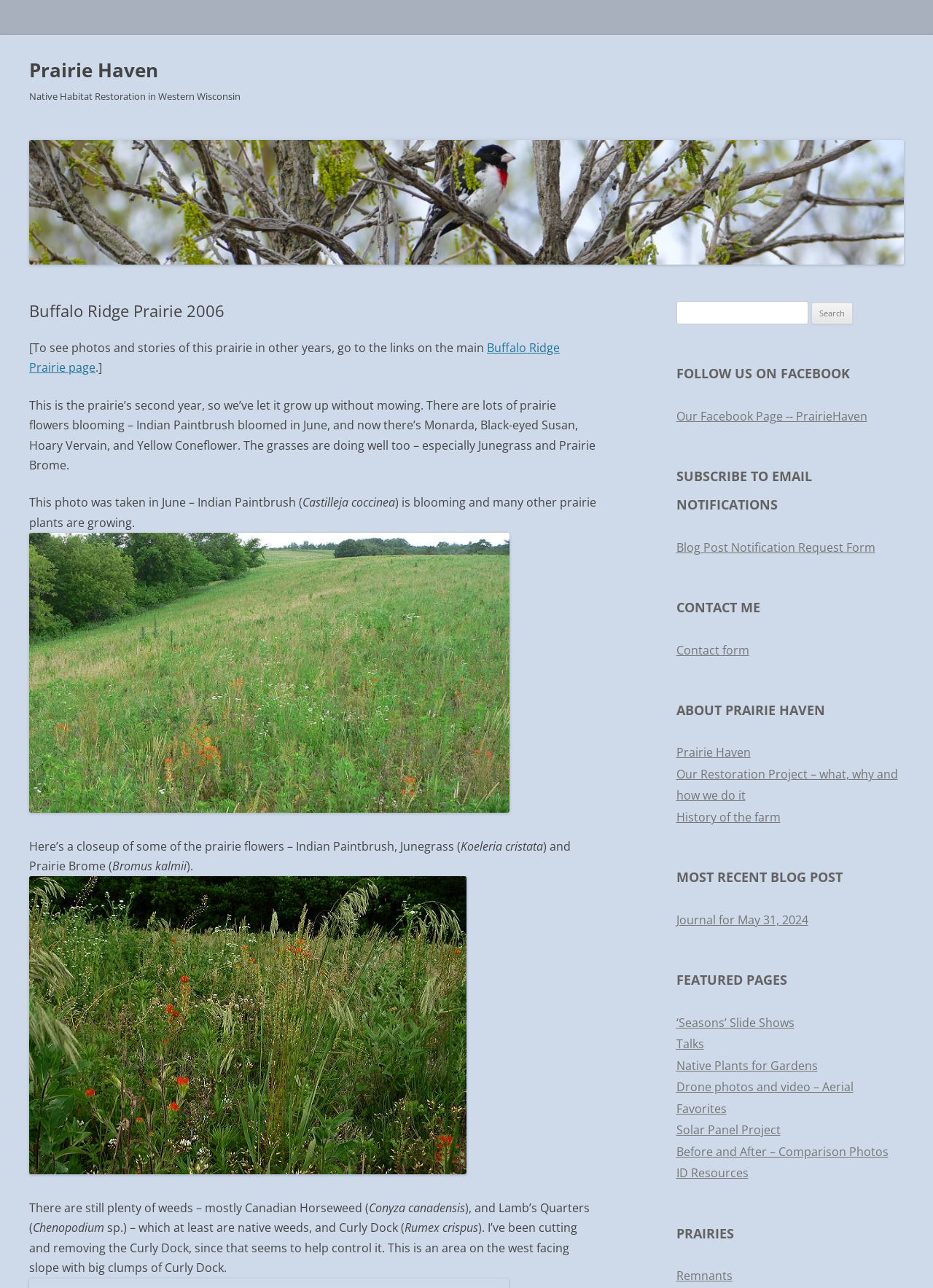Provide the bounding box coordinates of the section that needs to be clicked to accomplish the following instruction: "Search for something."

[0.725, 0.234, 0.867, 0.252]